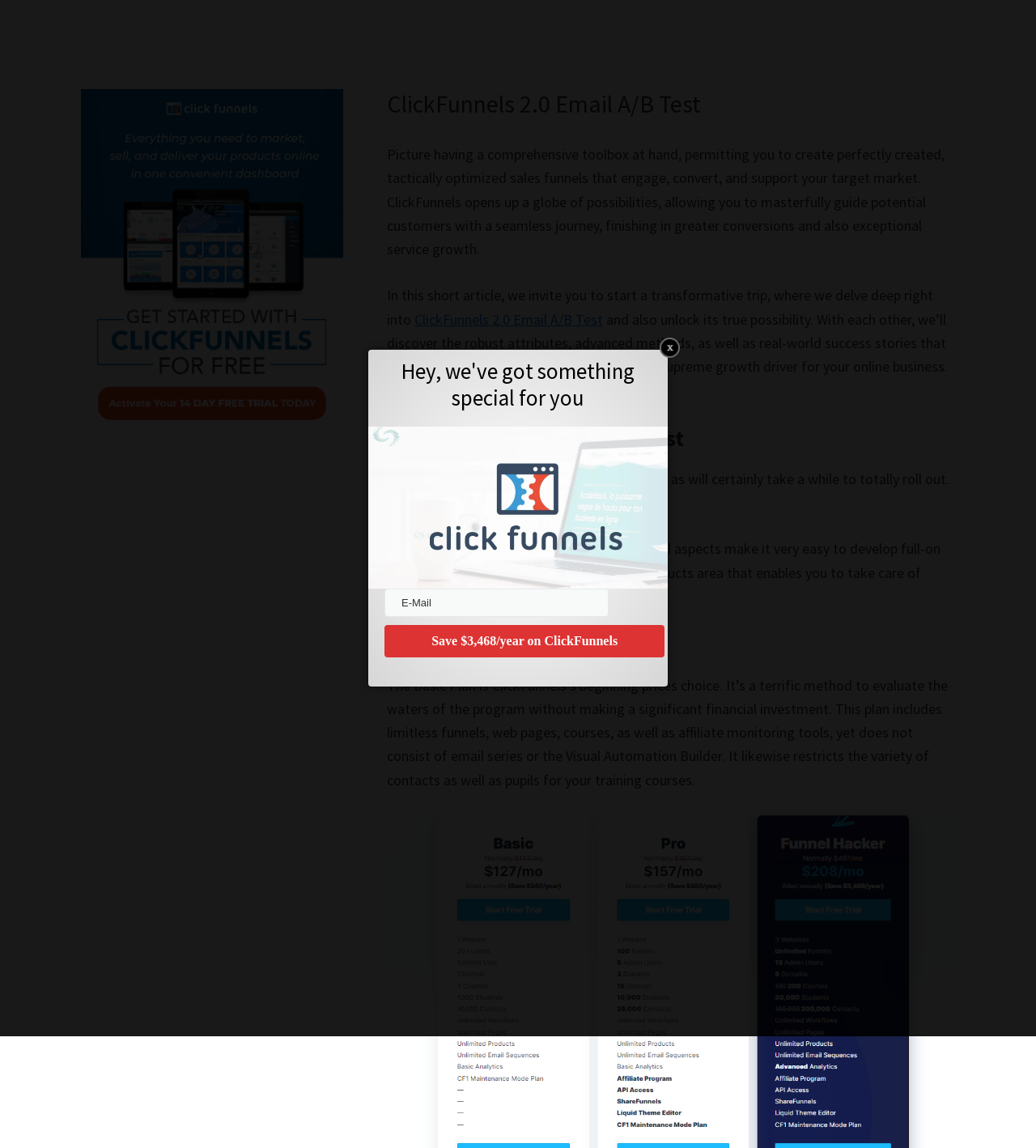Use a single word or phrase to answer the question: What is the purpose of the 'Save $3,468/year on ClickFunnels' button?

To save money